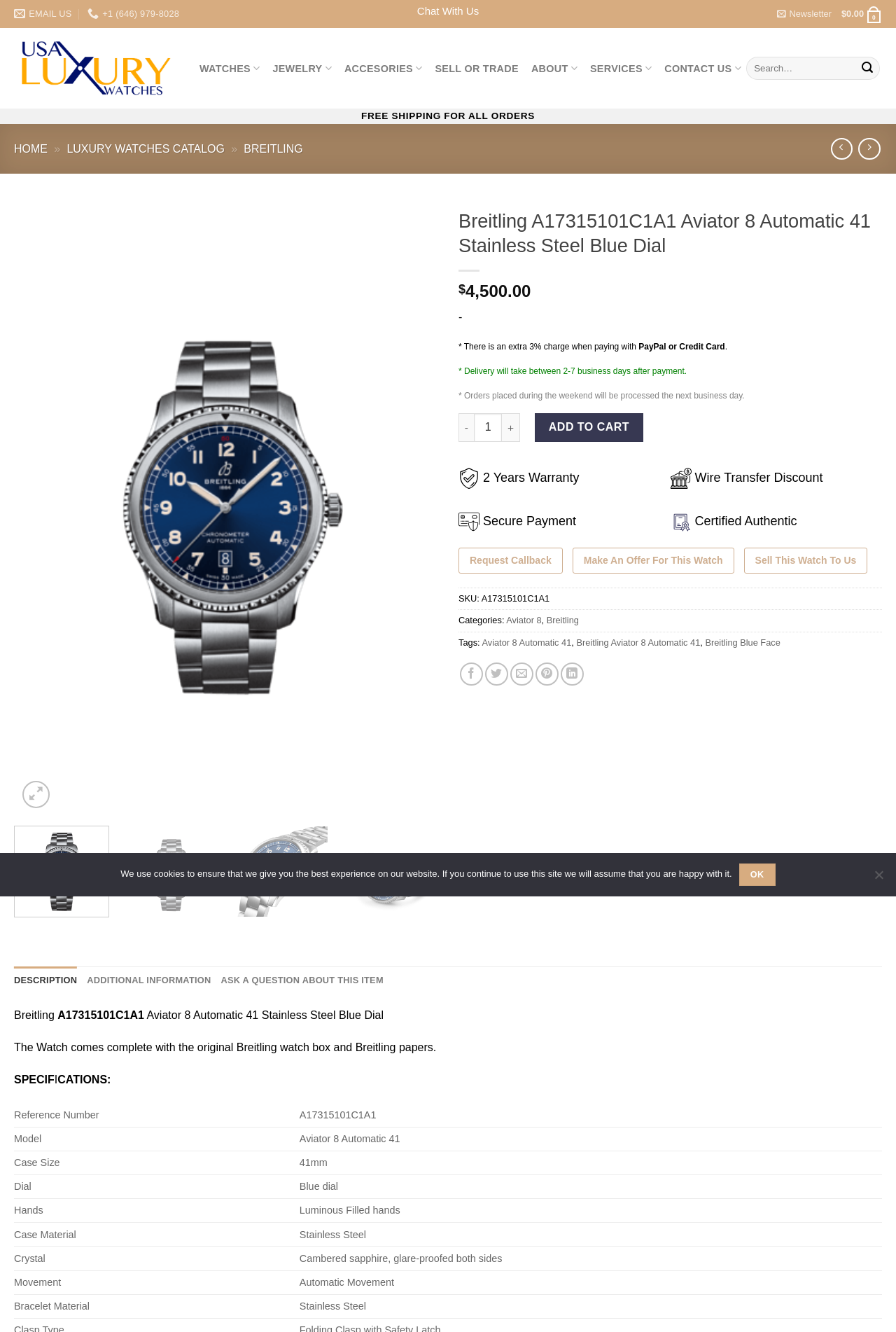What is the material of the watch?
Look at the image and provide a detailed response to the question.

The material of the watch can be determined by looking at the product title 'Breitling A17315101C1A1 Aviator 8 Automatic 41 Stainless Steel Blue Dial', where it is stated as 'Stainless Steel'.